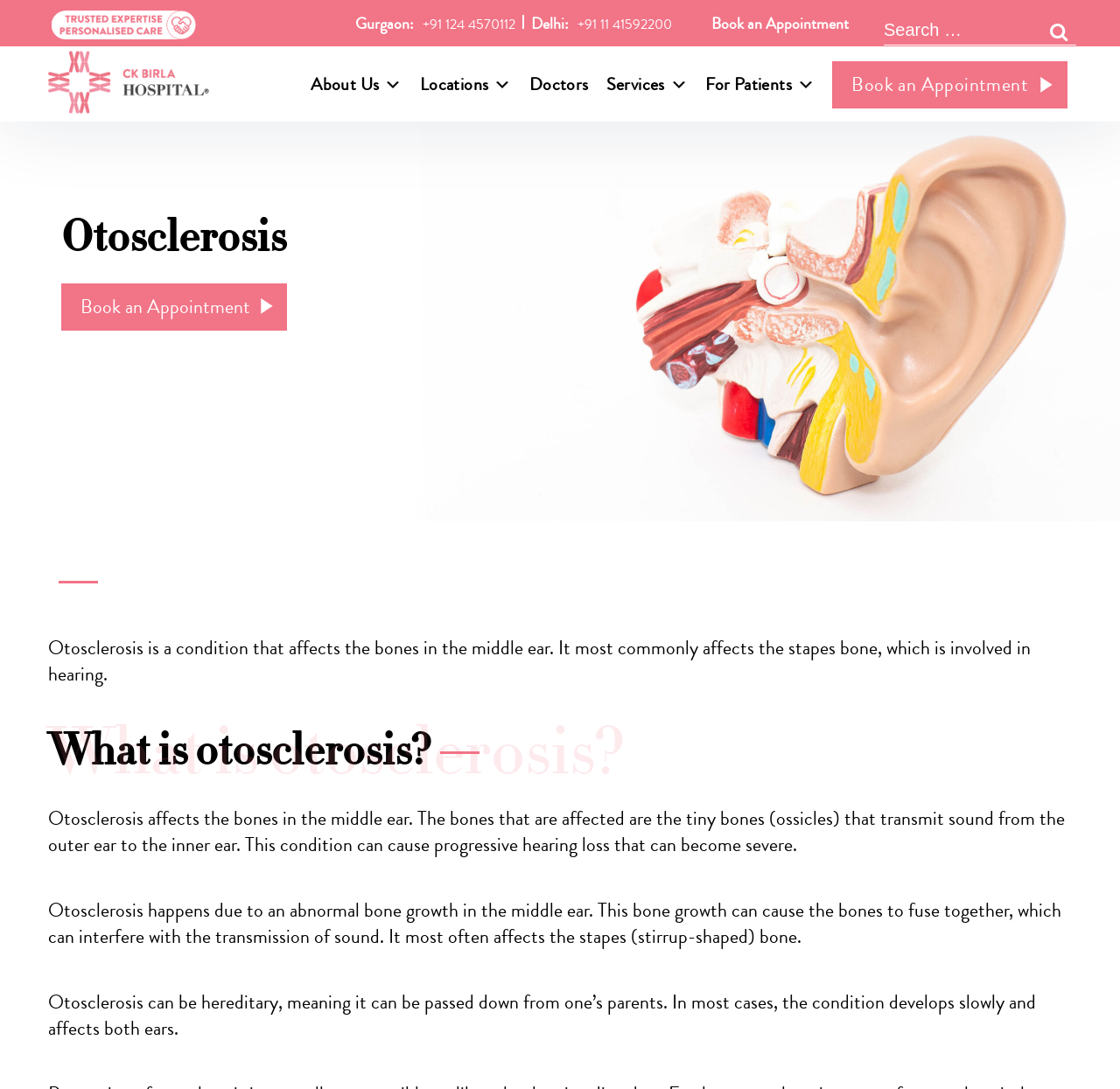Determine the bounding box coordinates for the region that must be clicked to execute the following instruction: "View locations".

[0.367, 0.043, 0.465, 0.113]